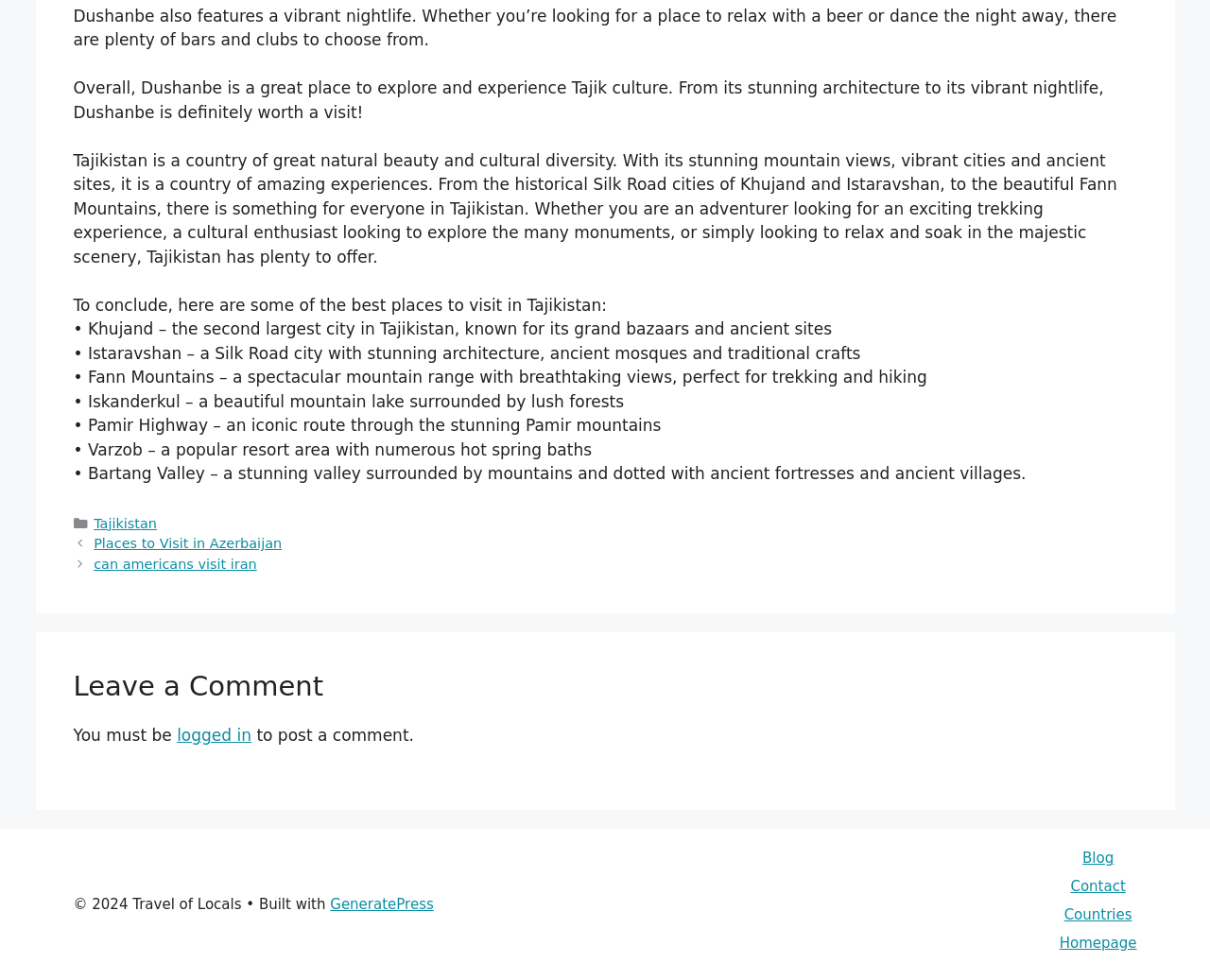Find the bounding box coordinates of the element's region that should be clicked in order to follow the given instruction: "Click on the 'Tajikistan' link". The coordinates should consist of four float numbers between 0 and 1, i.e., [left, top, right, bottom].

[0.077, 0.526, 0.13, 0.542]